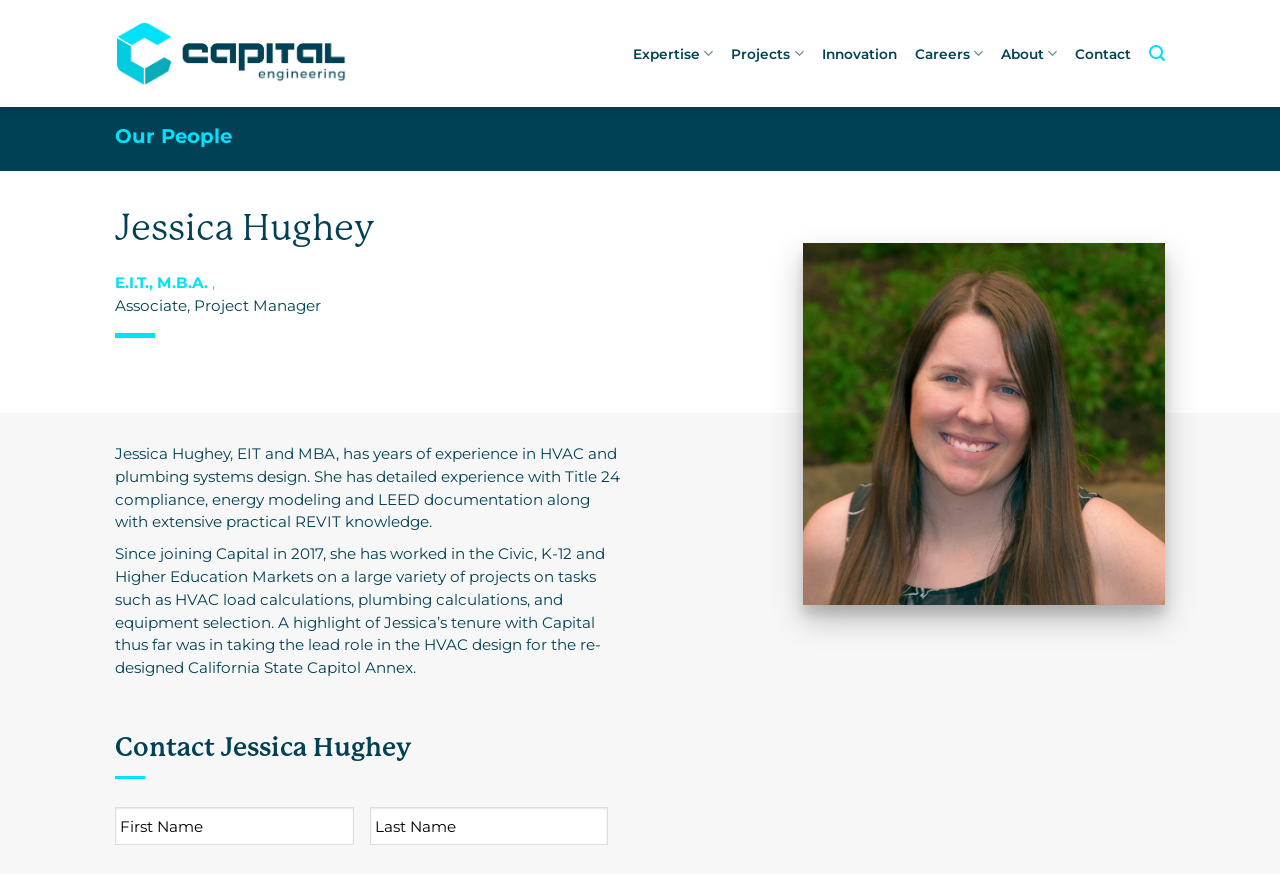Please give a concise answer to this question using a single word or phrase: 
What is Jessica Hughey's job title?

Associate, Project Manager